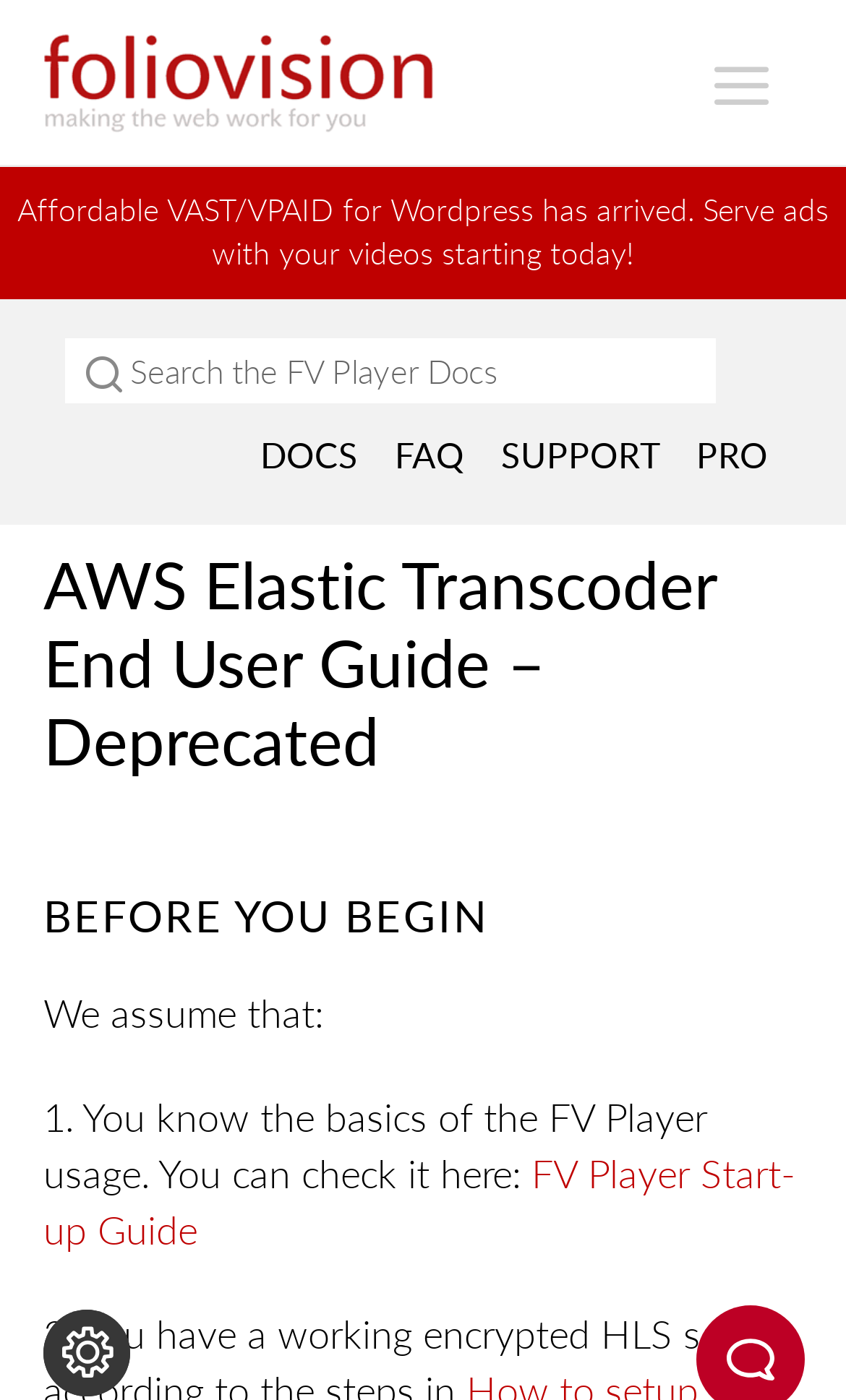Determine which piece of text is the heading of the webpage and provide it.

AWS Elastic Transcoder End User Guide – Deprecated